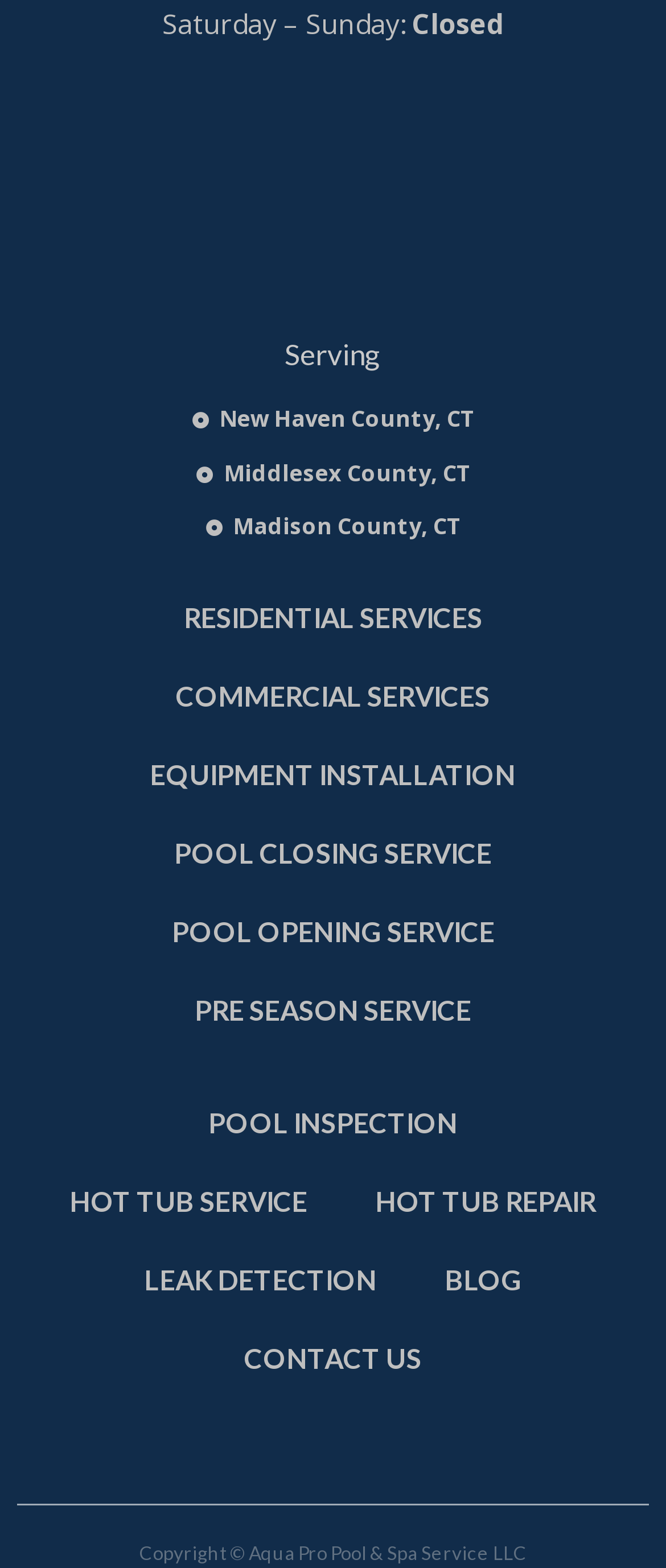Please answer the following question using a single word or phrase: 
How many counties are listed as service areas?

3